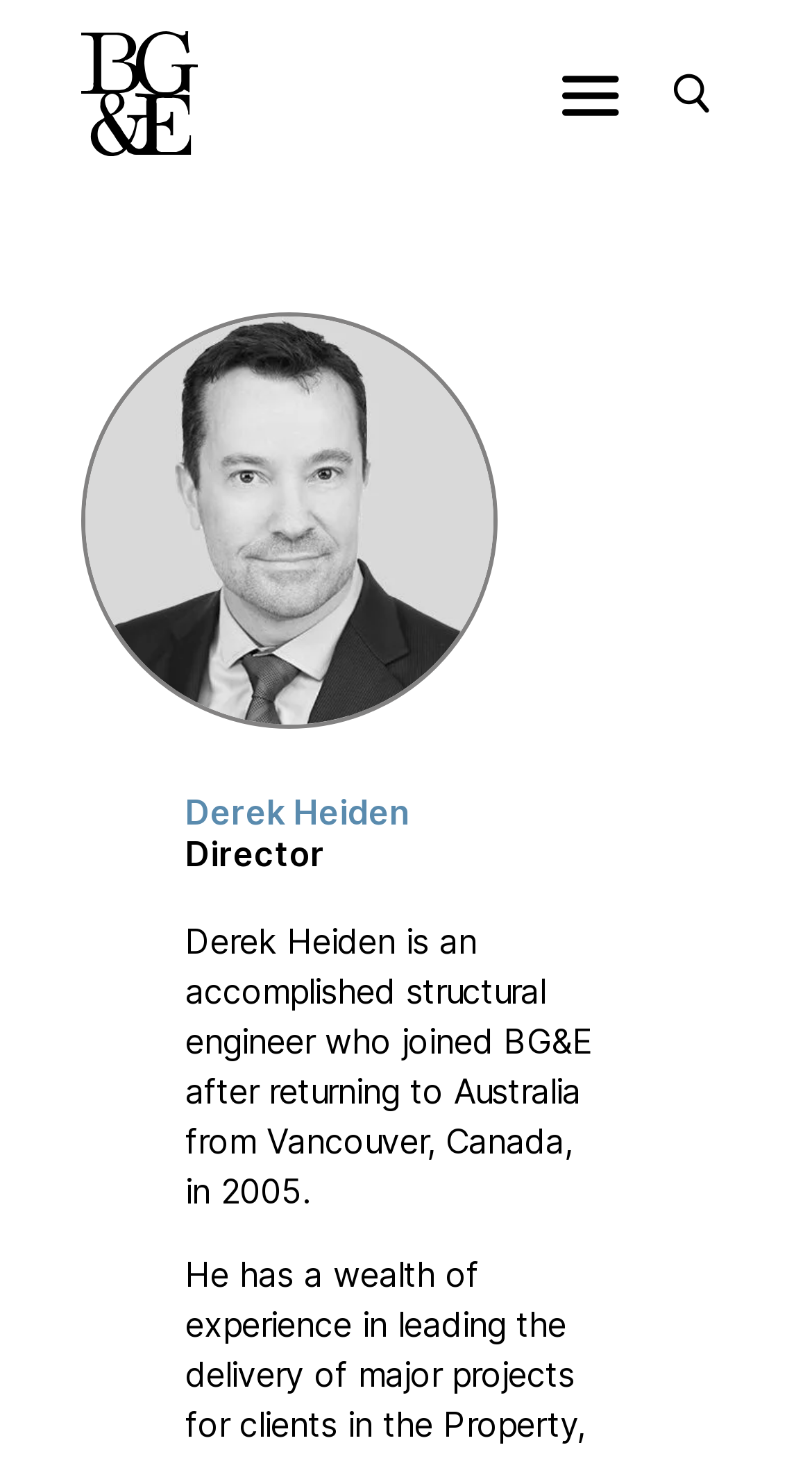Refer to the image and answer the question with as much detail as possible: What is the purpose of the webpage?

The webpage contains information about Derek Heiden, including his profession, role at BG&E, and a brief bio, suggesting that the purpose of the webpage is to provide information about him.